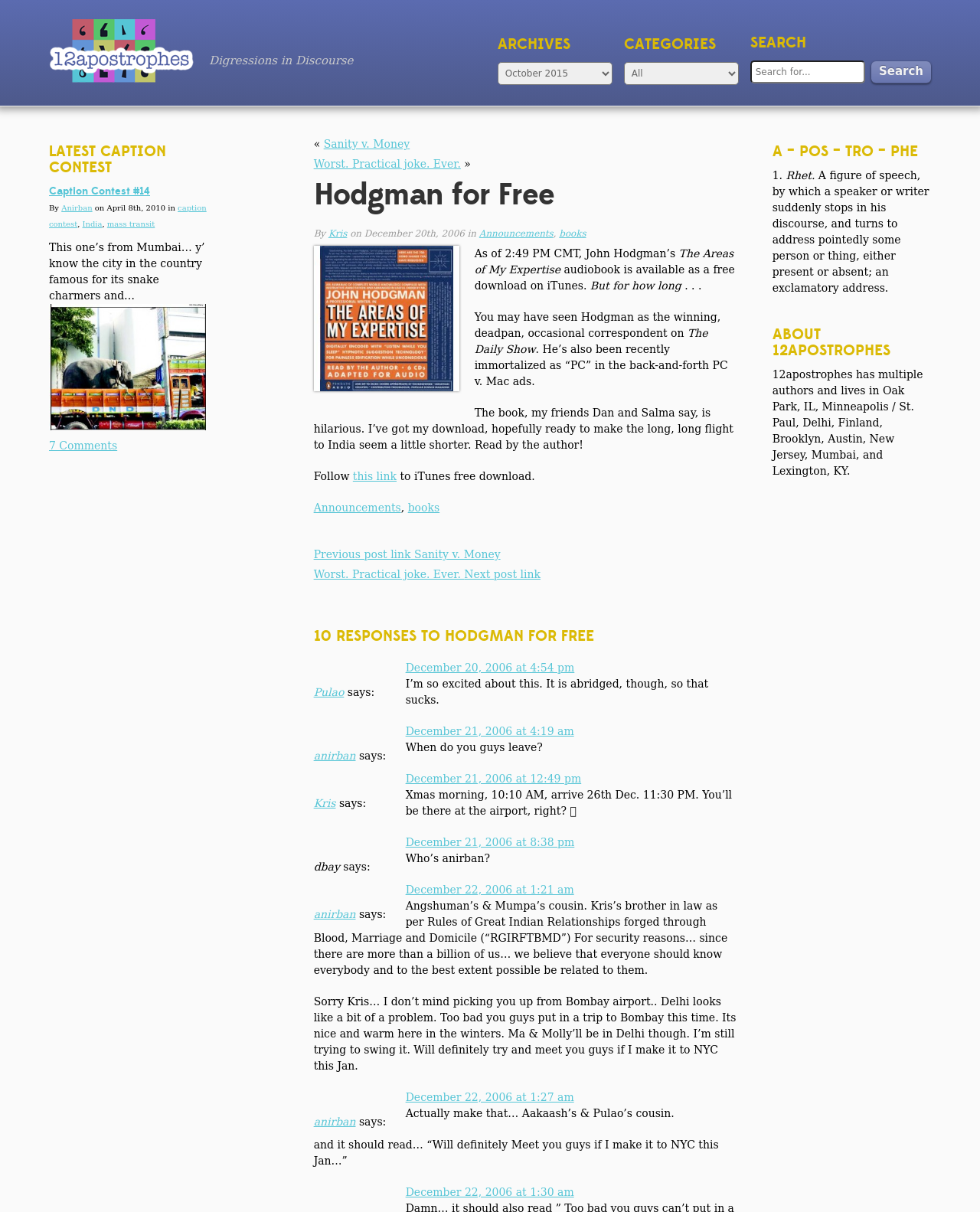Please identify the bounding box coordinates of where to click in order to follow the instruction: "Search for something".

[0.765, 0.05, 0.95, 0.069]